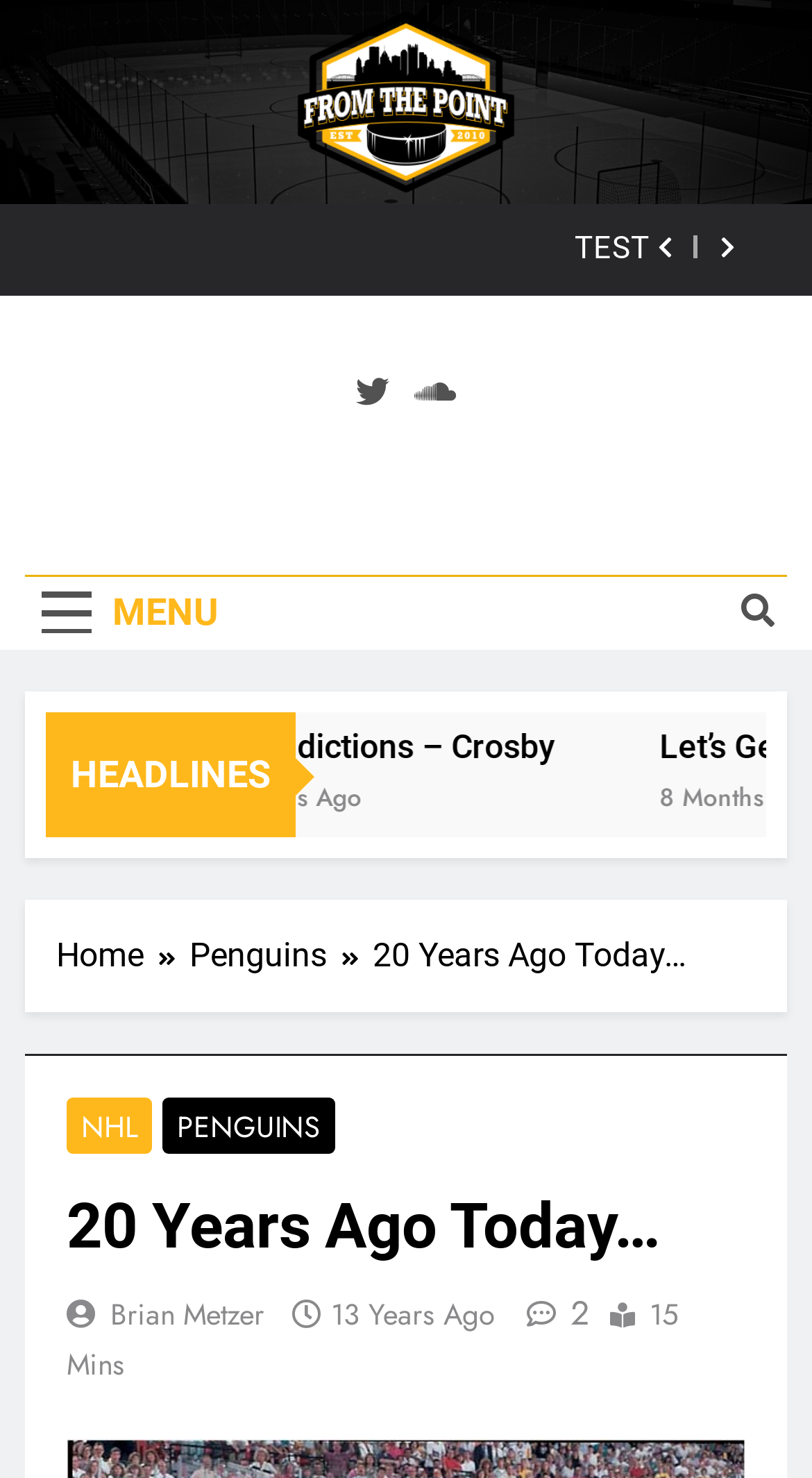Please analyze the image and give a detailed answer to the question:
What is the time duration mentioned in the article?

I discovered this answer by examining the static text element '15 Mins', which indicates a time duration mentioned in the article.